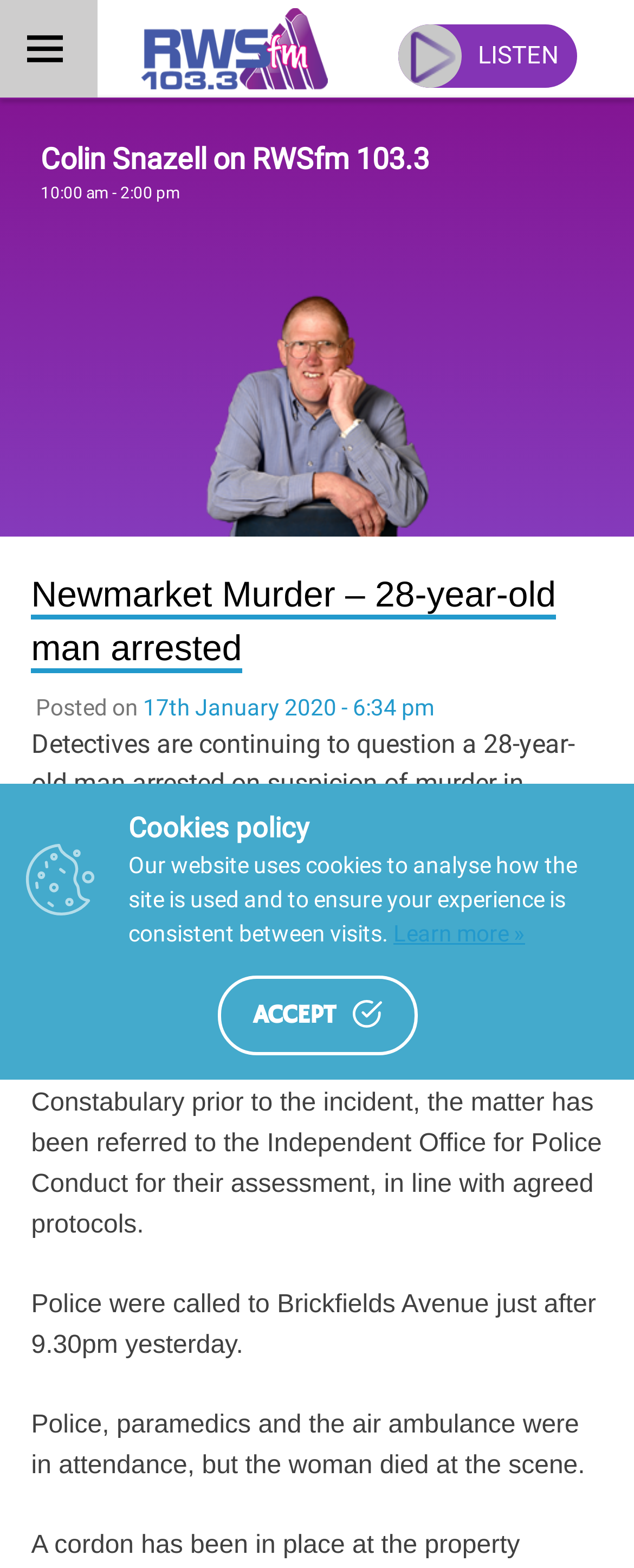Offer an extensive depiction of the webpage and its key elements.

This webpage is about a local radio station, RWSfm 103.3, which serves West Suffolk. At the top left corner, there is a button with an icon, and next to it, a small image with the radio station's logo. Below the logo, there is a heading that reads "Colin Snazell on RWSfm 103.3" with a link to the same title. The heading is followed by a text that indicates the show's schedule, "10:00 am - 2:00 pm". 

On the right side of the schedule, there is an image related to Colin Snazell's show. Below the image, there is another text that indicates a different schedule, "2:00 pm - 4:00 pm". 

The main content of the webpage is an article about a local news story, "Newmarket Murder – 28-year-old man arrested". The article is divided into several paragraphs, describing the incident, the police investigation, and the involvement of the Independent Office for Police Conduct. The article also mentions the time and location of the incident.

At the bottom left corner, there is an image, and next to it, a text that reads "Cookies policy" with a brief description of the website's cookie usage. There is also a link to learn more about the cookies policy. Below the text, there is a button that says "ACCEPT". On the right side of the button, there is a small image.